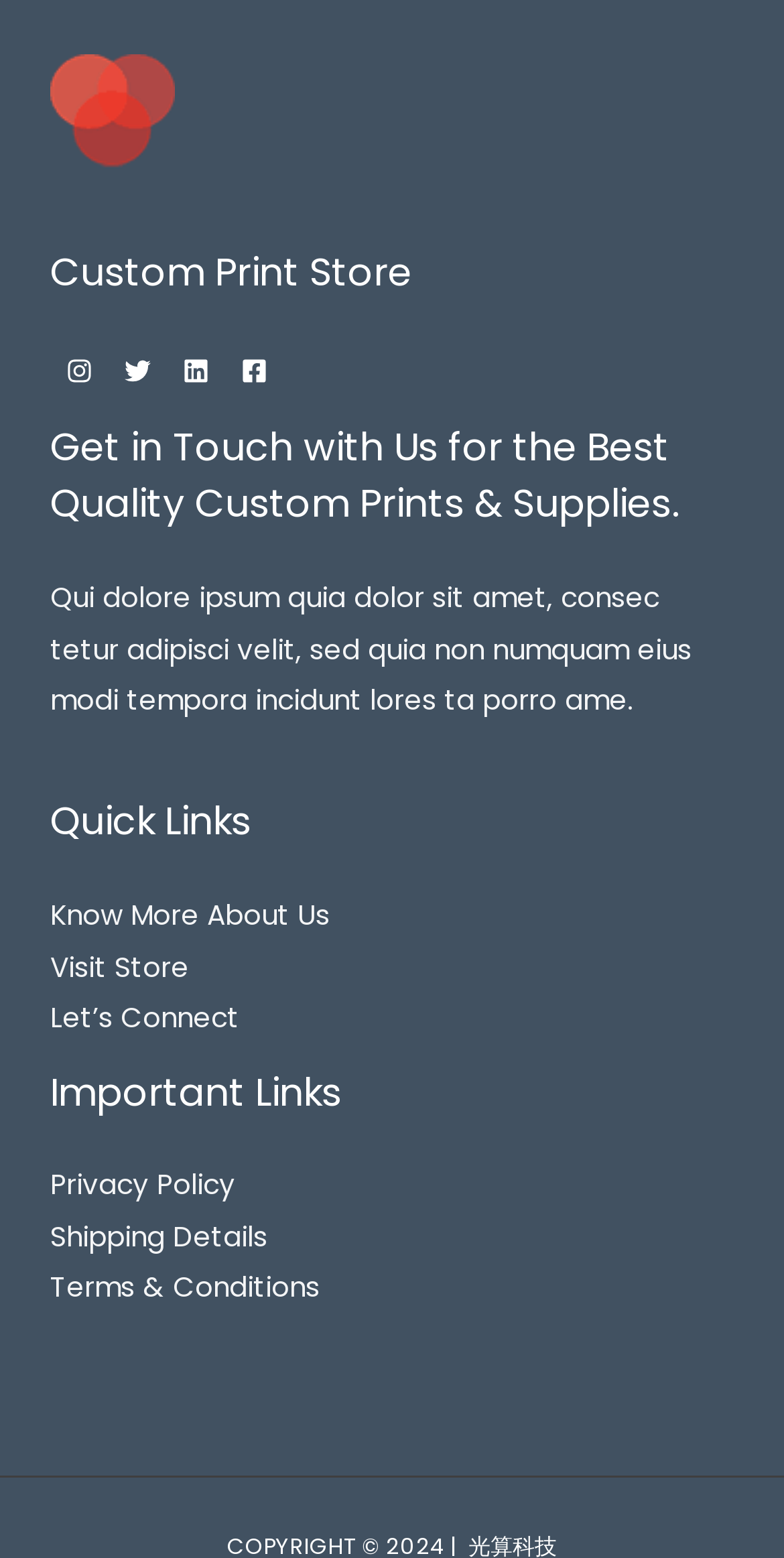Could you locate the bounding box coordinates for the section that should be clicked to accomplish this task: "Get in Touch with Us".

[0.064, 0.269, 0.936, 0.343]